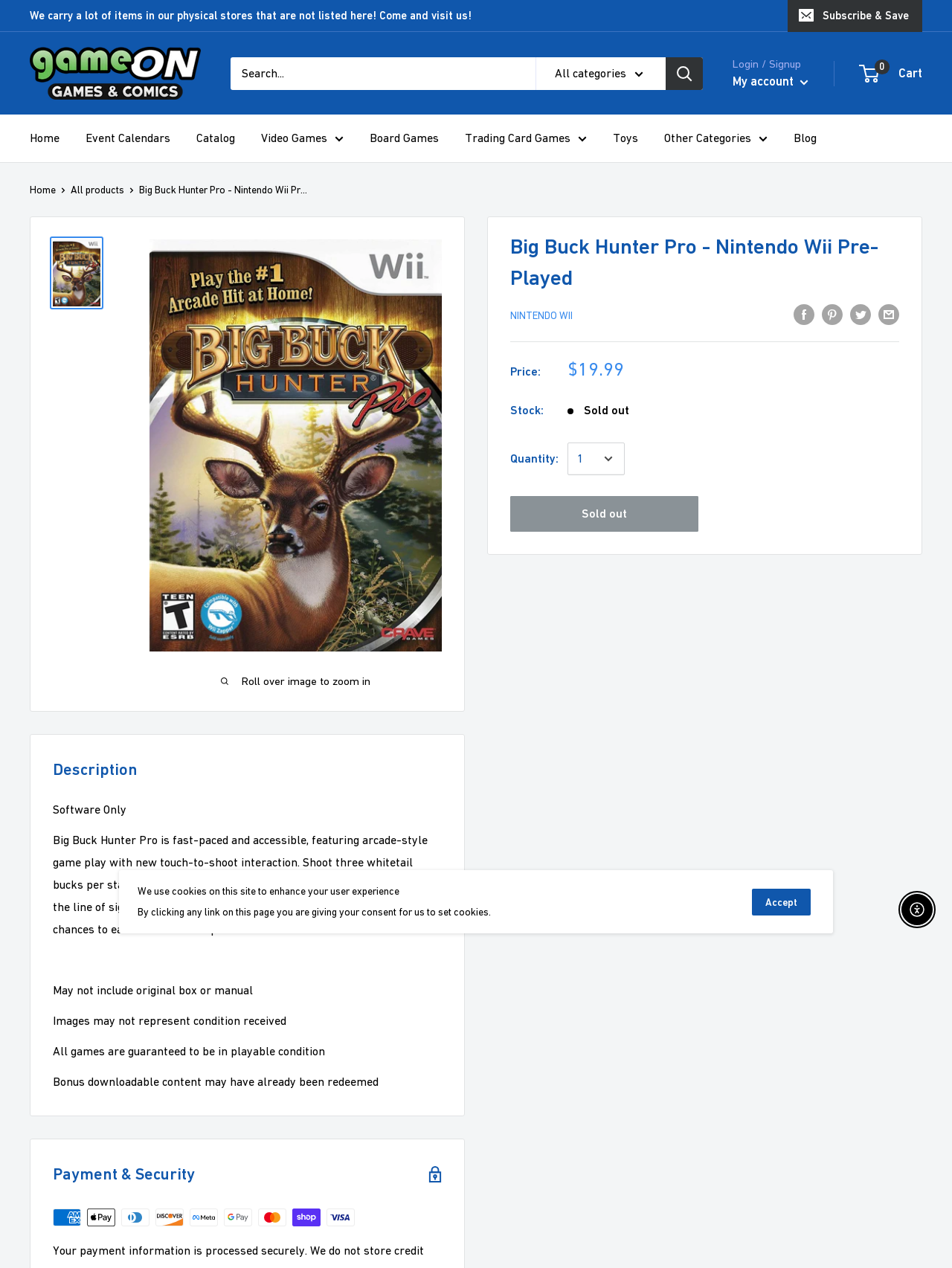Determine the bounding box coordinates for the clickable element to execute this instruction: "Share on Facebook". Provide the coordinates as four float numbers between 0 and 1, i.e., [left, top, right, bottom].

[0.834, 0.239, 0.855, 0.256]